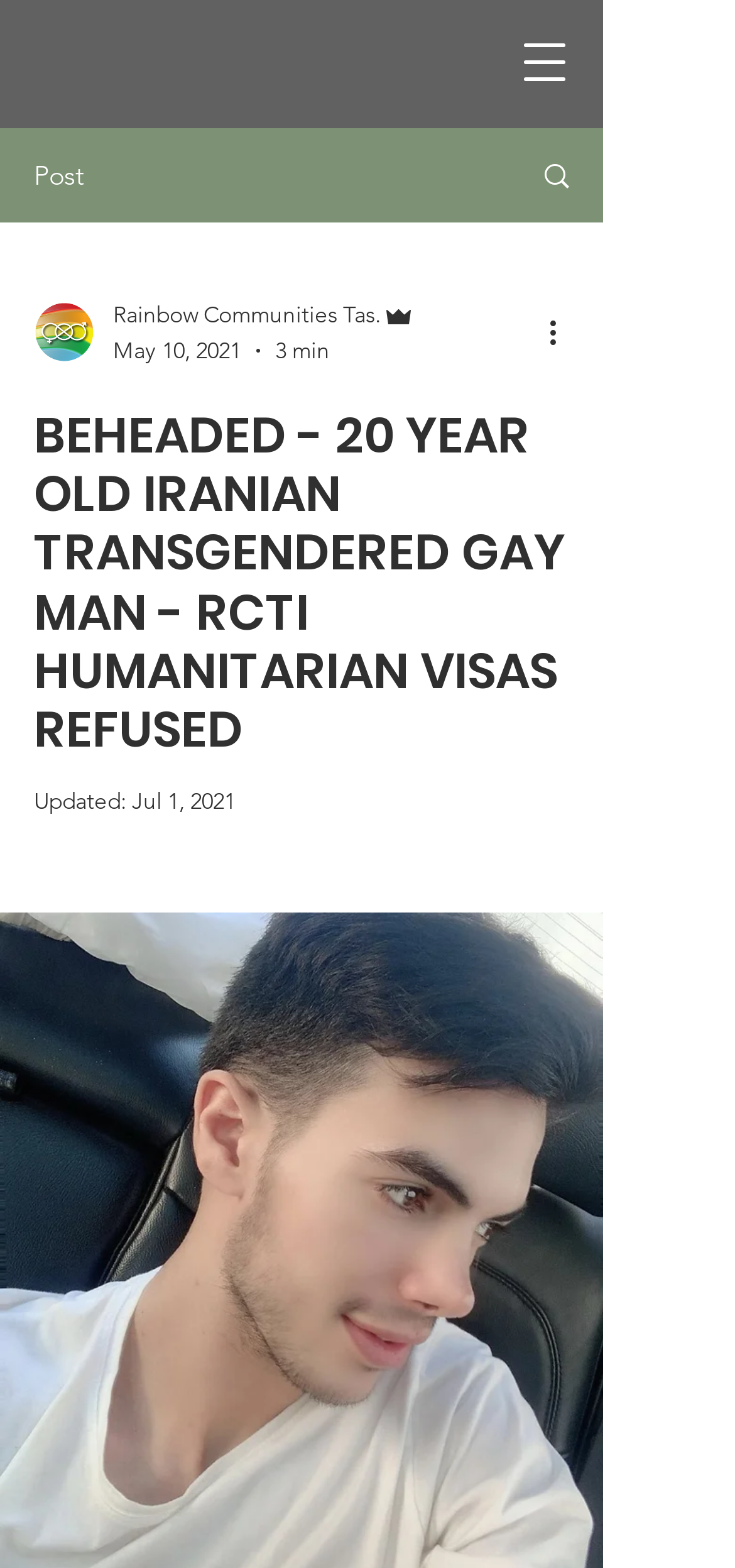Using the information in the image, could you please answer the following question in detail:
What is the type of the article?

I found the type of the article by looking at the static text 'Post' which is located at the top of the webpage.